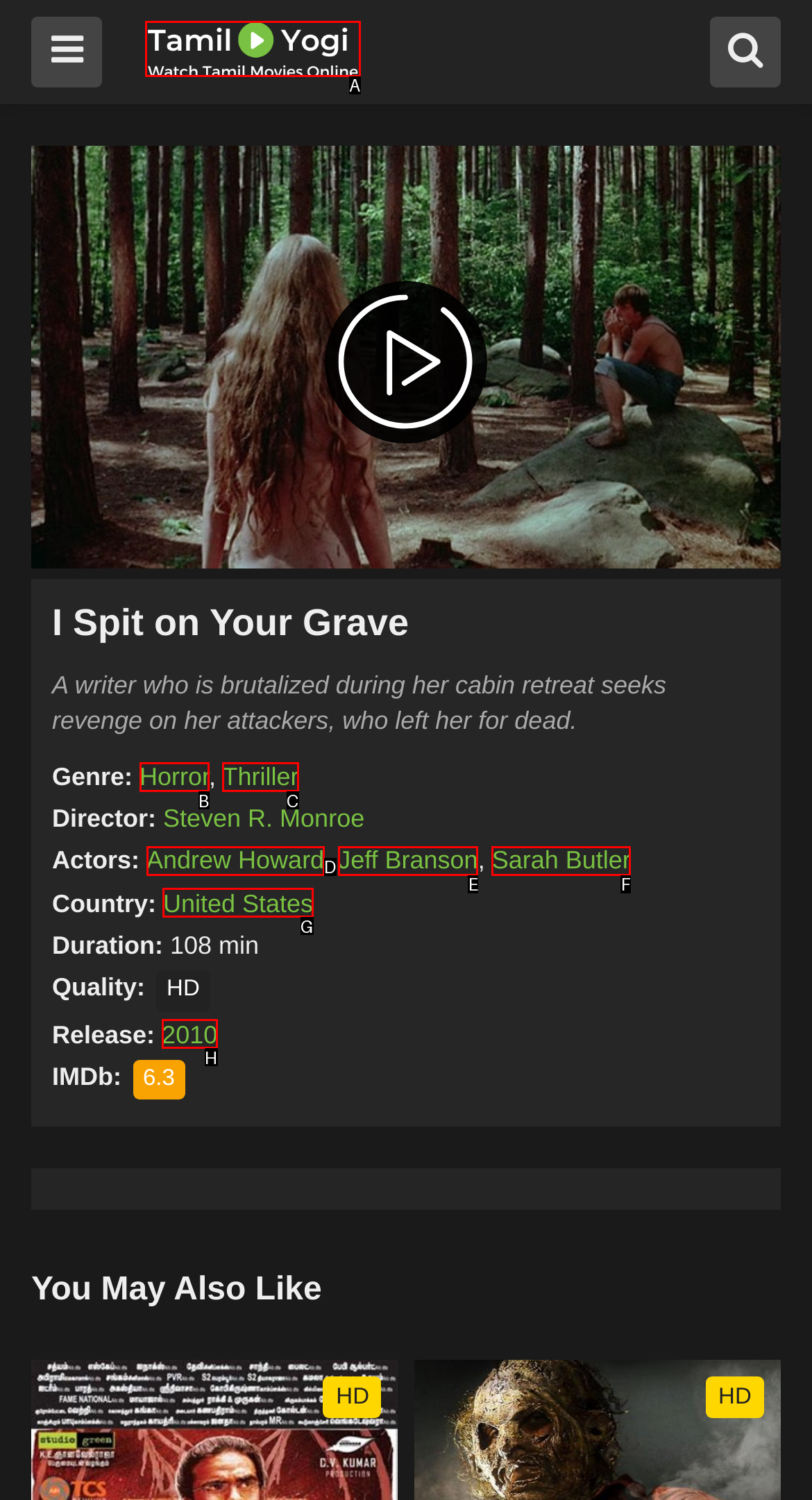From the given choices, which option should you click to complete this task: Click on the TamilYogi.to link? Answer with the letter of the correct option.

A